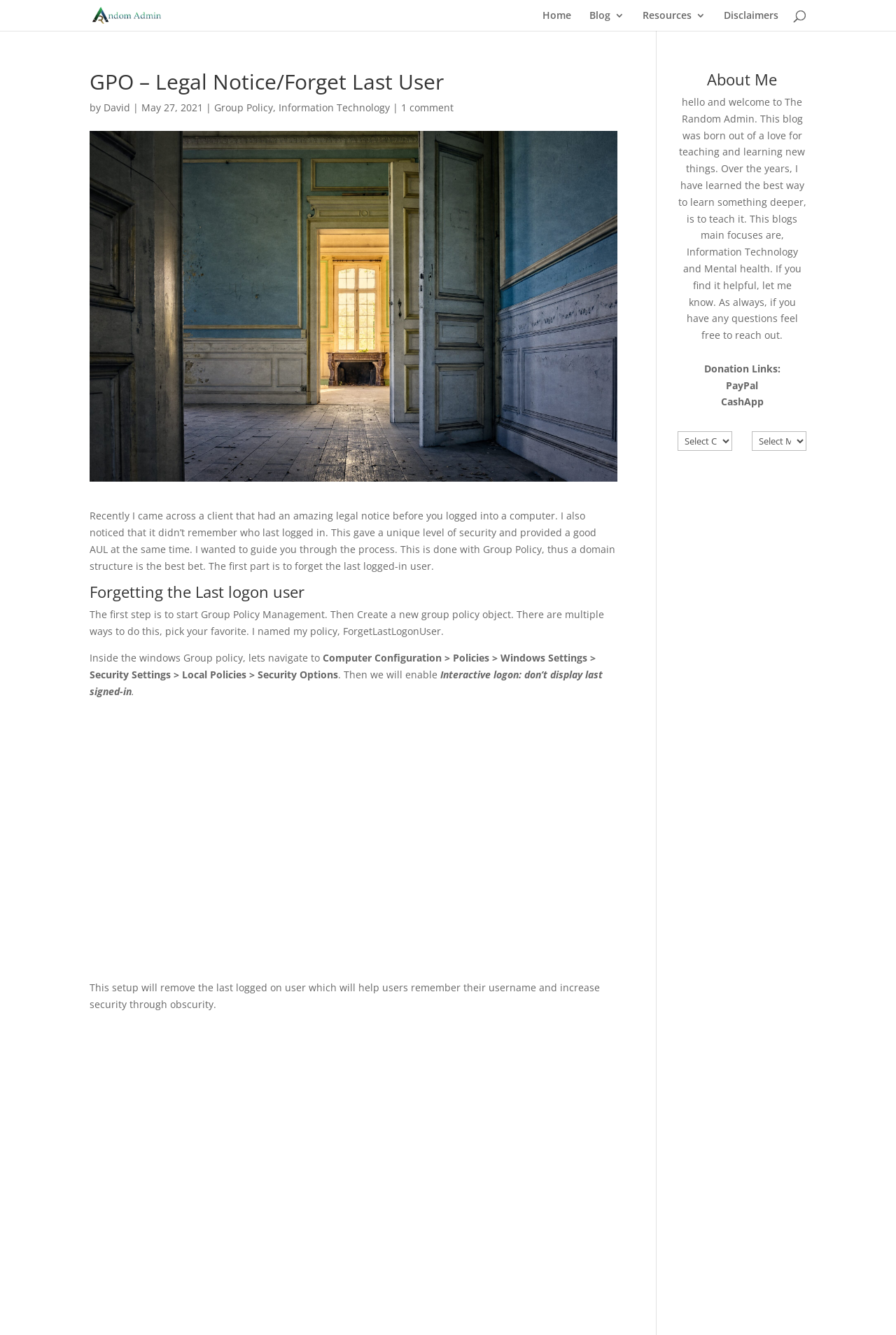Identify the bounding box coordinates for the element you need to click to achieve the following task: "click the link to go to the home page". The coordinates must be four float values ranging from 0 to 1, formatted as [left, top, right, bottom].

[0.605, 0.008, 0.638, 0.023]